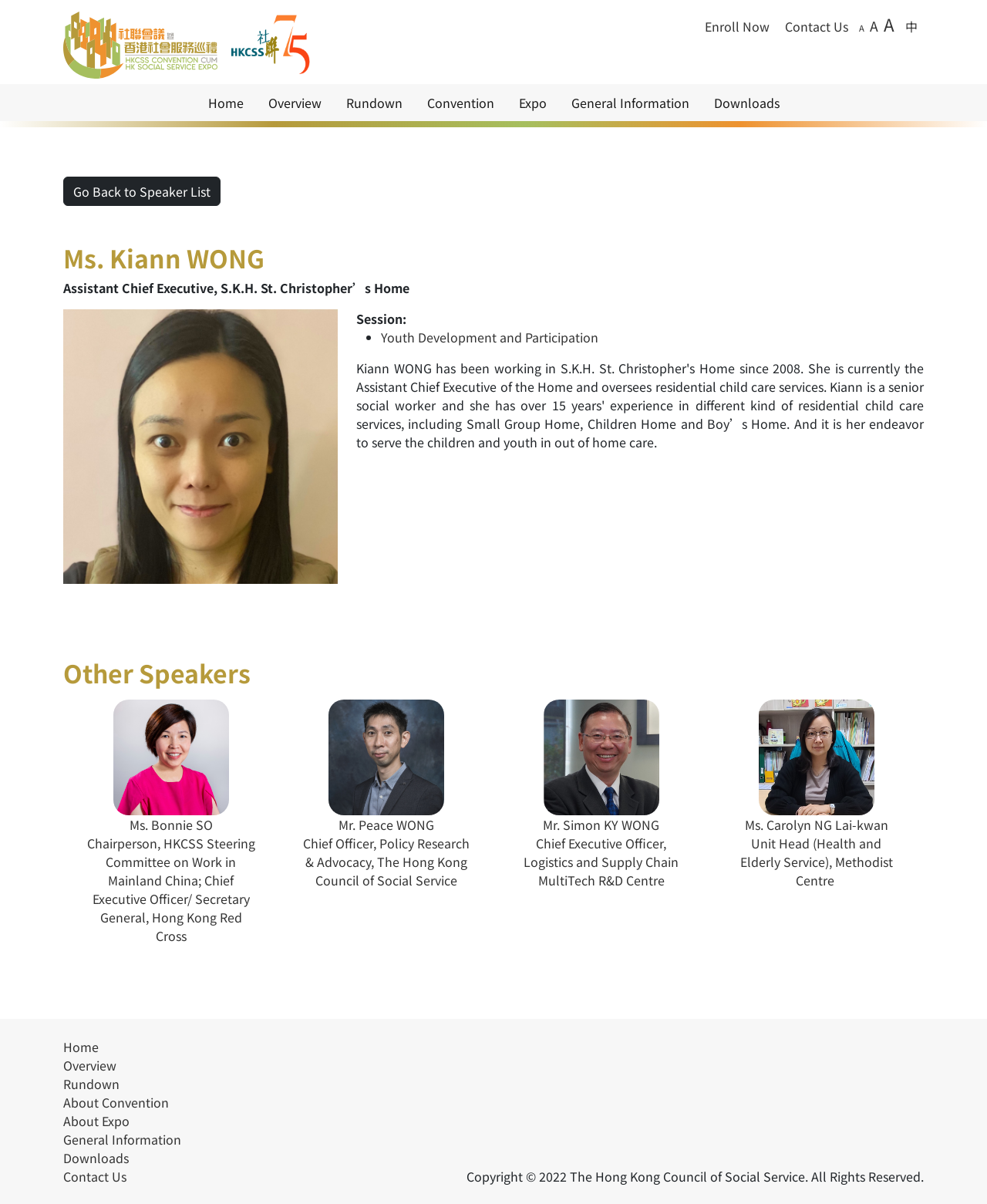Locate the bounding box coordinates of the clickable part needed for the task: "View Overview".

[0.259, 0.075, 0.338, 0.095]